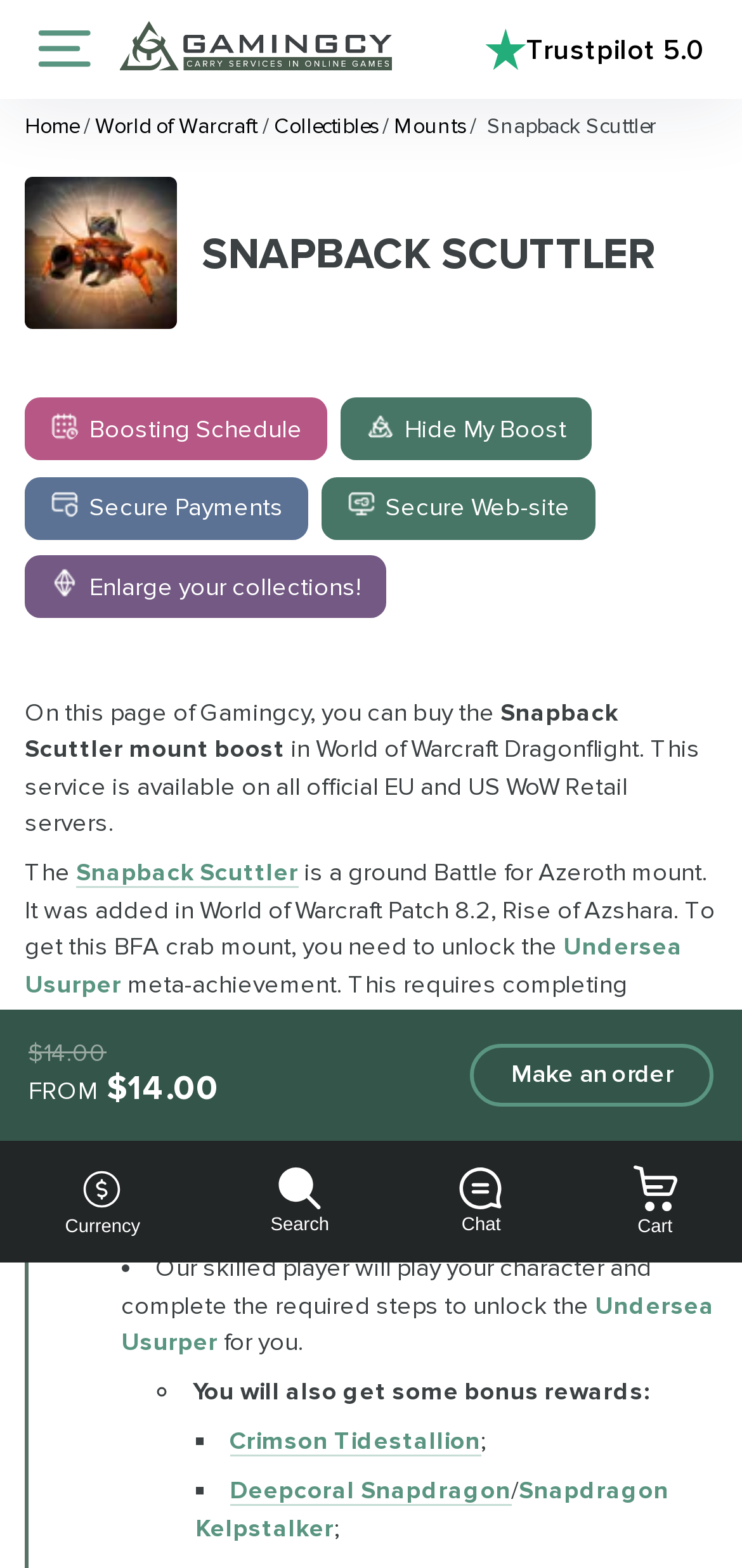What is required to unlock the Undersea Usurper achievement?
From the image, respond with a single word or phrase.

Completing challenges in Nazjatar